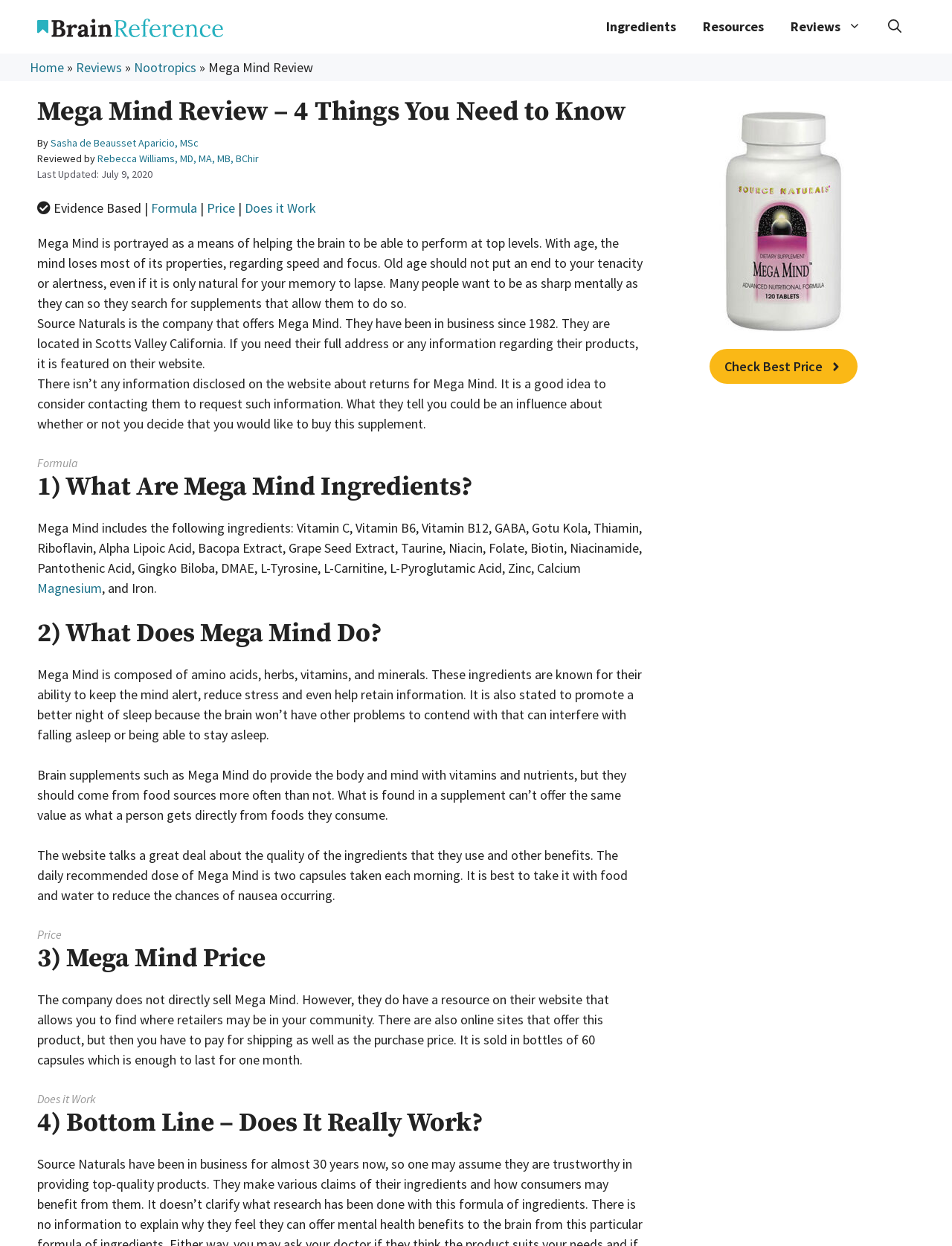Identify the bounding box coordinates of the part that should be clicked to carry out this instruction: "Read the review of Mega Mind".

[0.039, 0.077, 0.677, 0.103]